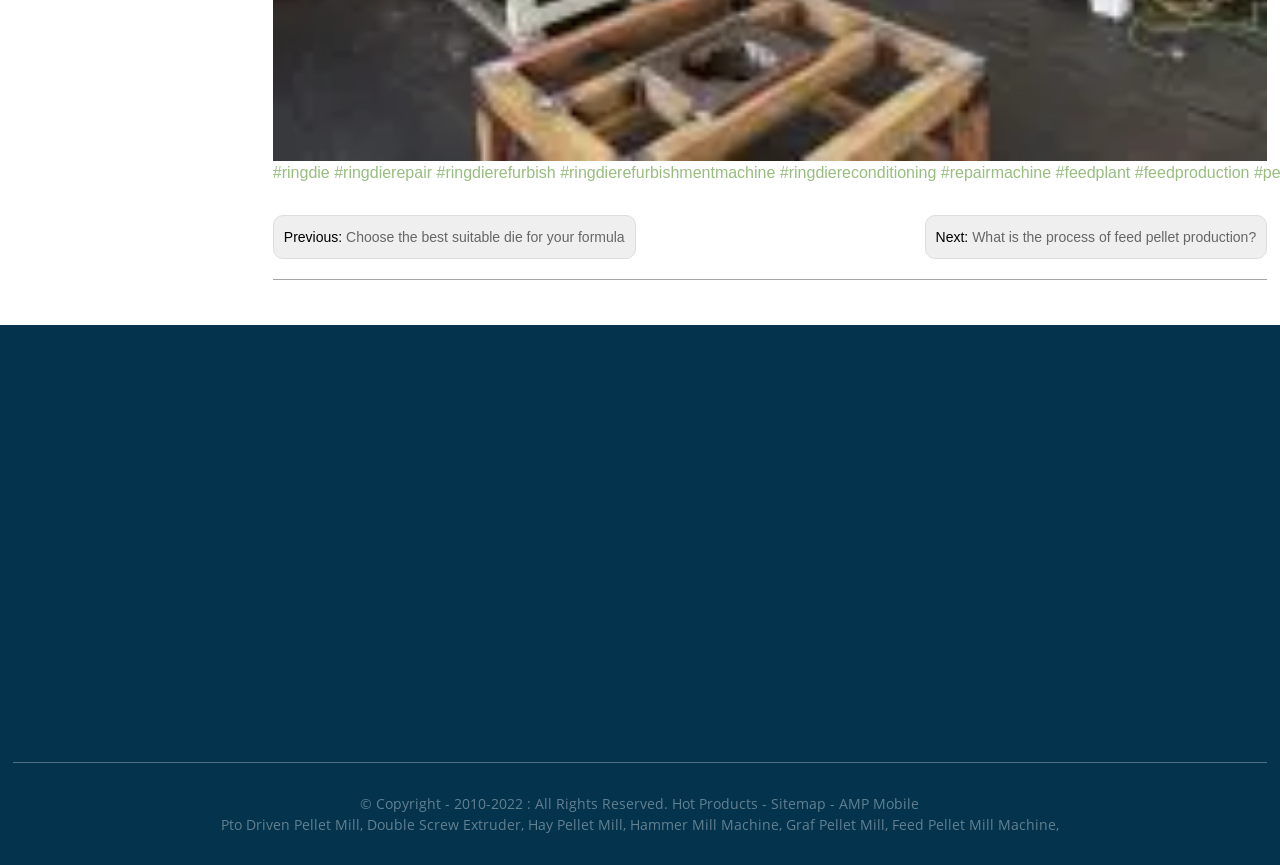What is the 'Pto Driven Pellet Mill' link about?
Provide a concise answer using a single word or phrase based on the image.

Pellet mill machine